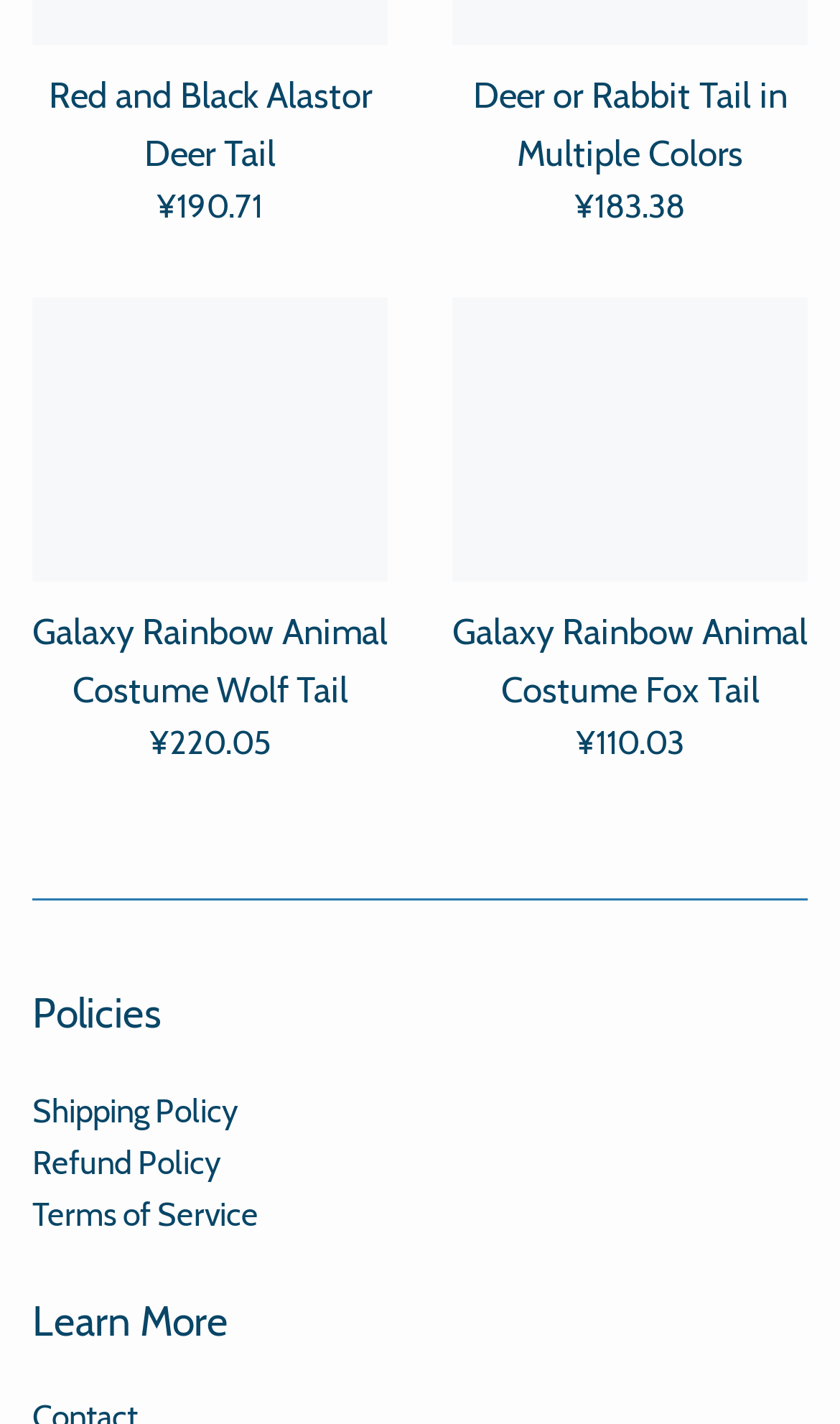Please specify the bounding box coordinates of the clickable section necessary to execute the following command: "Learn more about Terms of Service".

[0.038, 0.839, 0.308, 0.866]